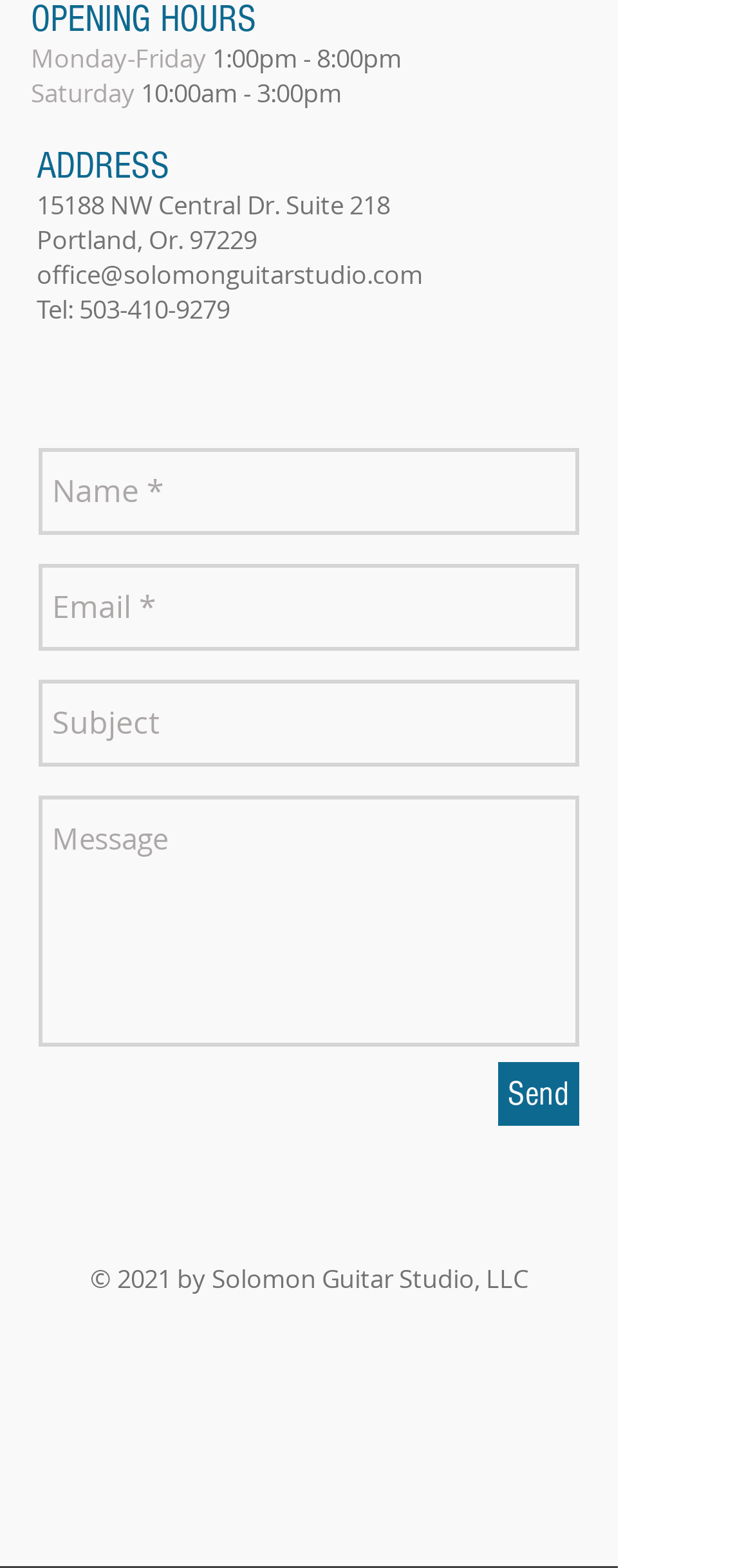Please provide the bounding box coordinate of the region that matches the element description: aria-label="Email *" name="email" placeholder="Email *". Coordinates should be in the format (top-left x, top-left y, bottom-right x, bottom-right y) and all values should be between 0 and 1.

[0.051, 0.36, 0.769, 0.415]